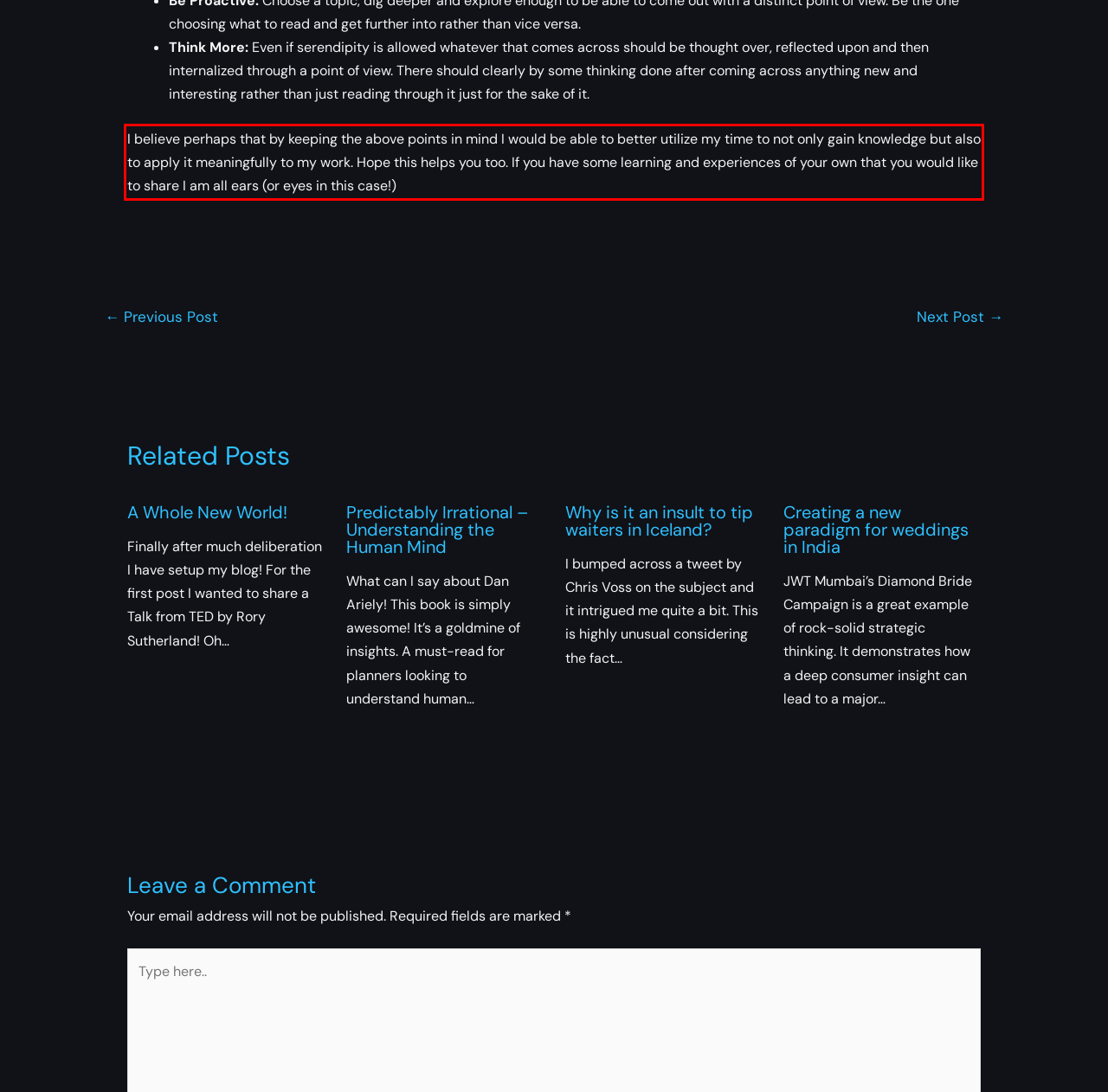In the screenshot of the webpage, find the red bounding box and perform OCR to obtain the text content restricted within this red bounding box.

I believe perhaps that by keeping the above points in mind I would be able to better utilize my time to not only gain knowledge but also to apply it meaningfully to my work. Hope this helps you too. If you have some learning and experiences of your own that you would like to share I am all ears (or eyes in this case!)